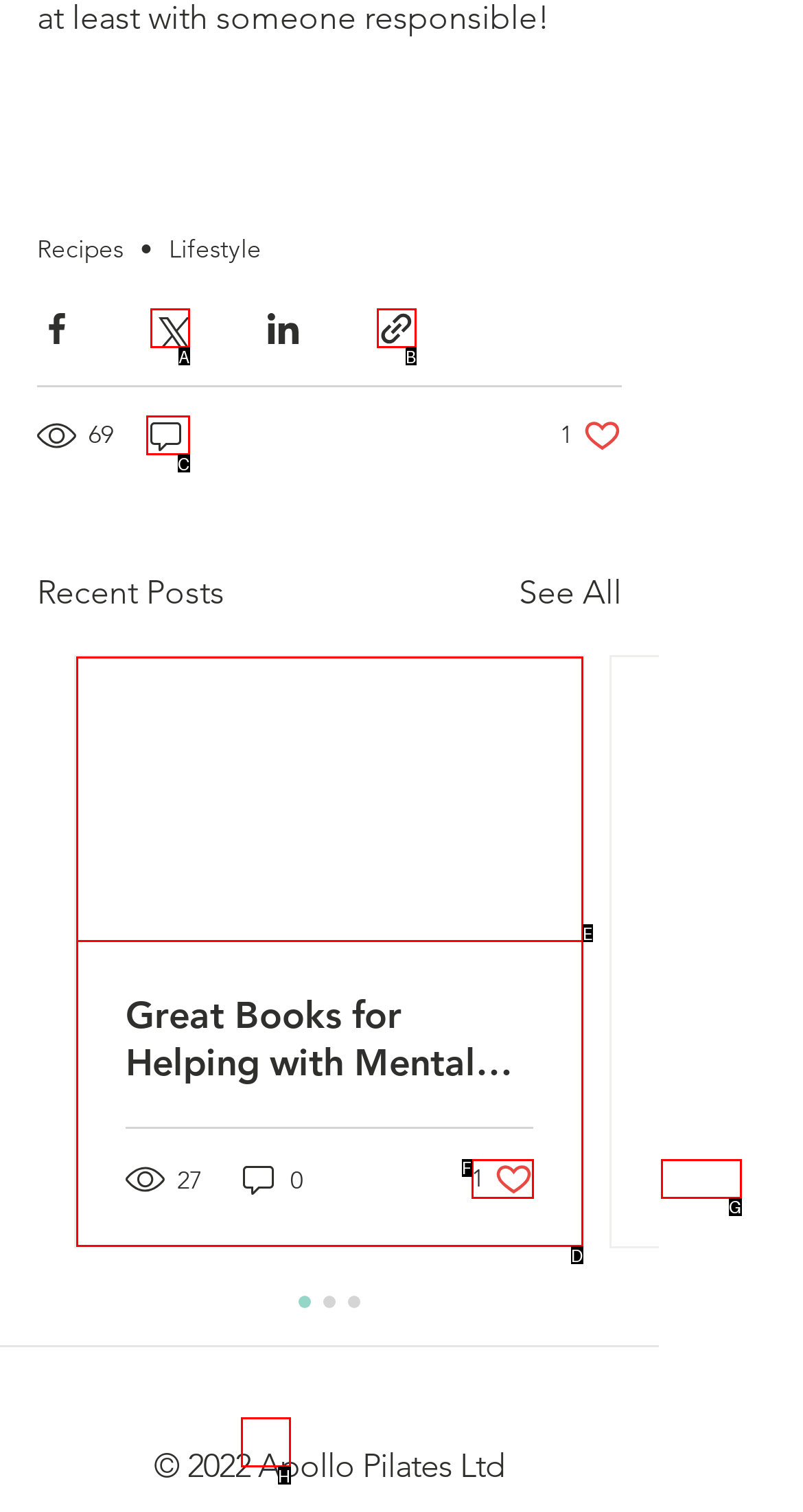Determine which option matches the element description: parent_node: 69
Reply with the letter of the appropriate option from the options provided.

C